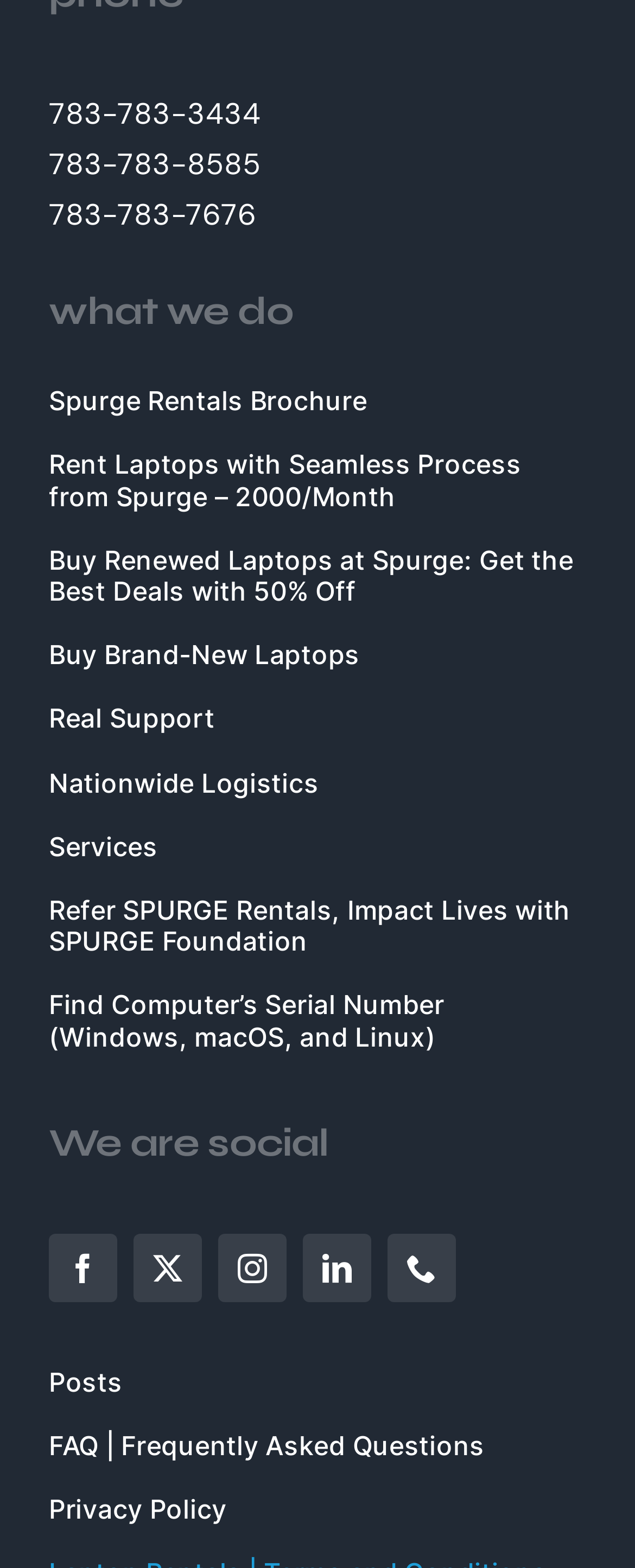Could you highlight the region that needs to be clicked to execute the instruction: "View 'Spurge Rentals Brochure'"?

[0.077, 0.246, 0.923, 0.266]